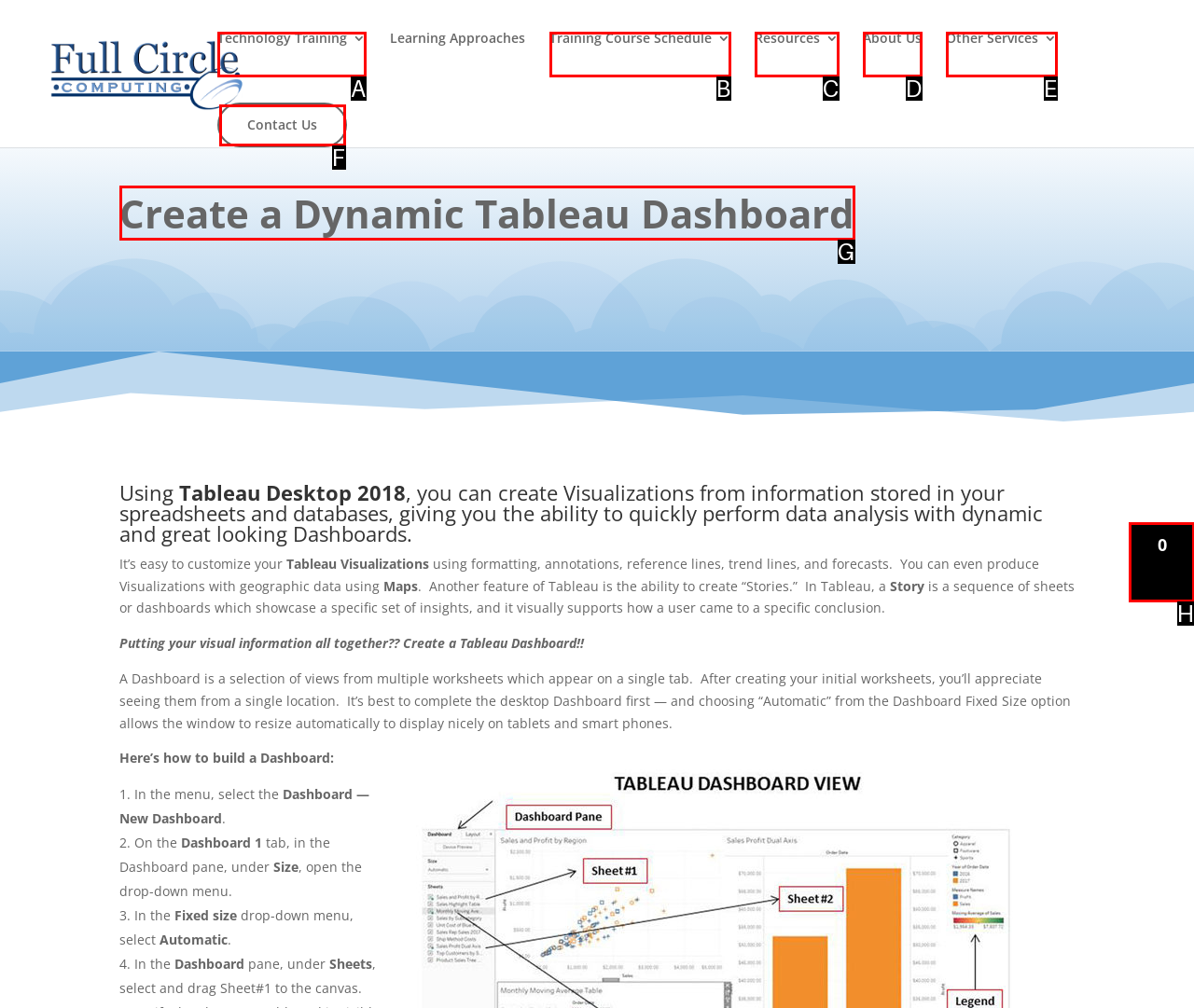Specify which UI element should be clicked to accomplish the task: Click on the 'Create a Dynamic Tableau Dashboard' link. Answer with the letter of the correct choice.

G